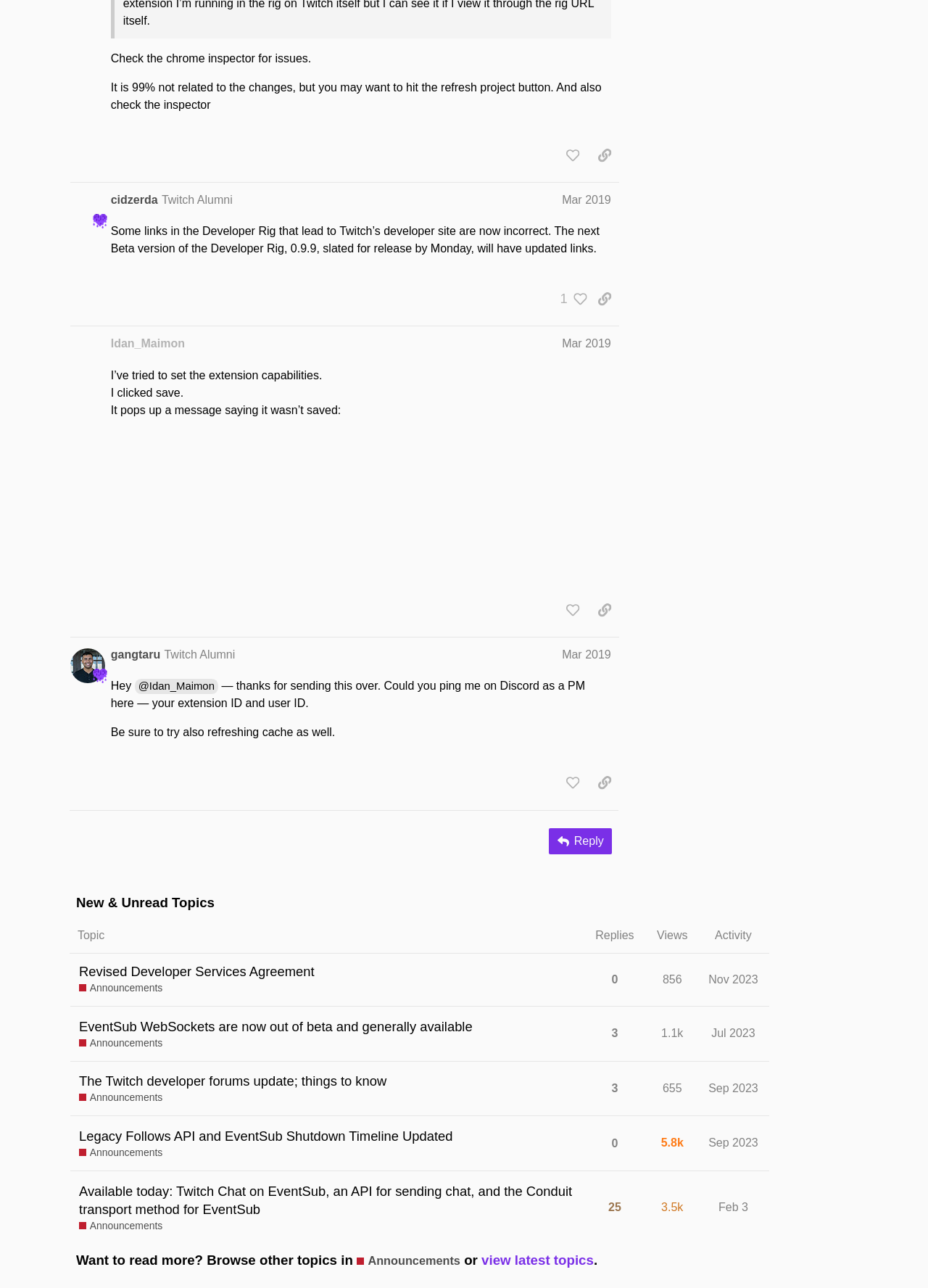Based on the image, give a detailed response to the question: How many replies does the topic 'Revised Developer Services Agreement Announcements' have?

I found the answer by examining the gridcell containing the topic 'Revised Developer Services Agreement Announcements' and its corresponding reply count, which is '0'.